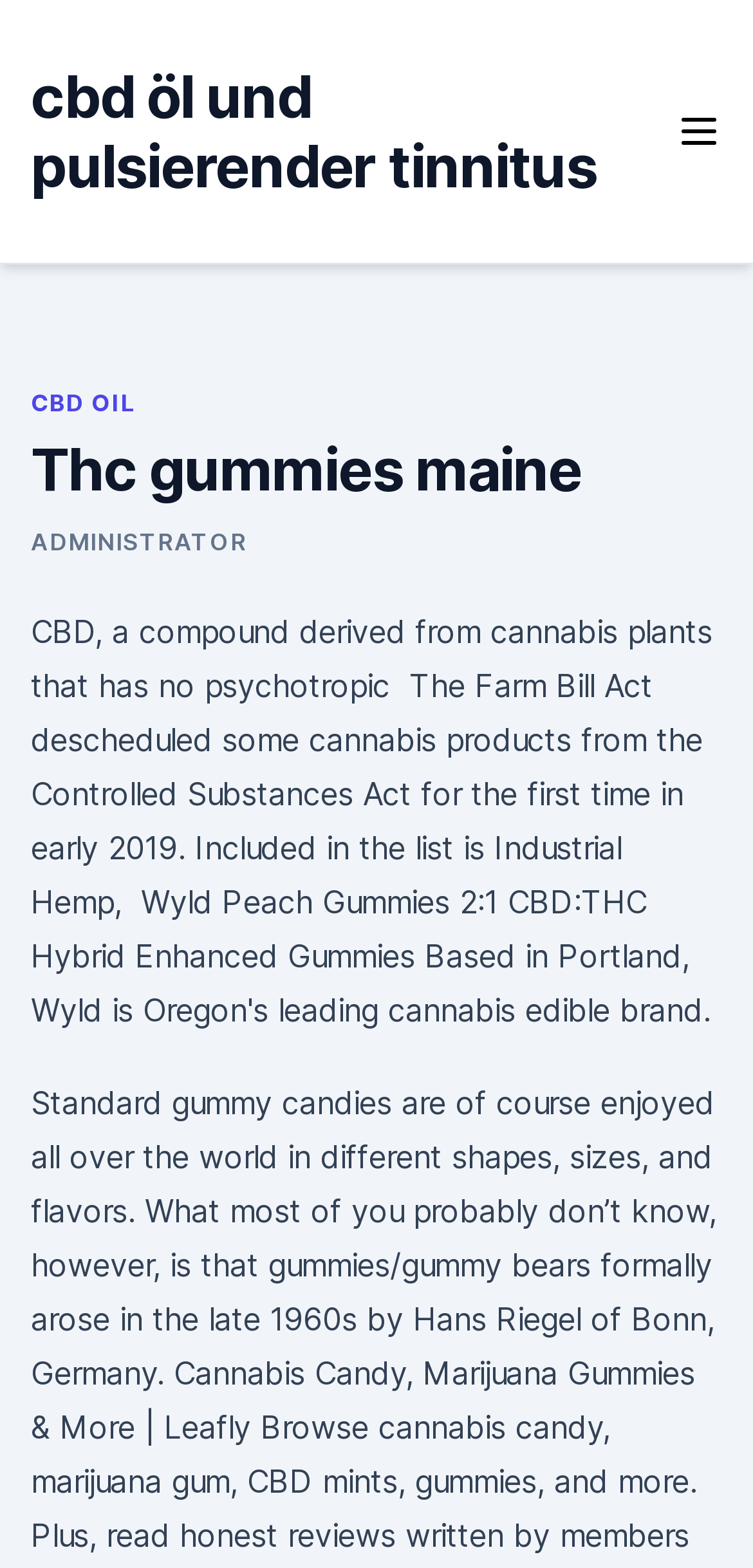Provide your answer to the question using just one word or phrase: Is the primary menu expanded?

No